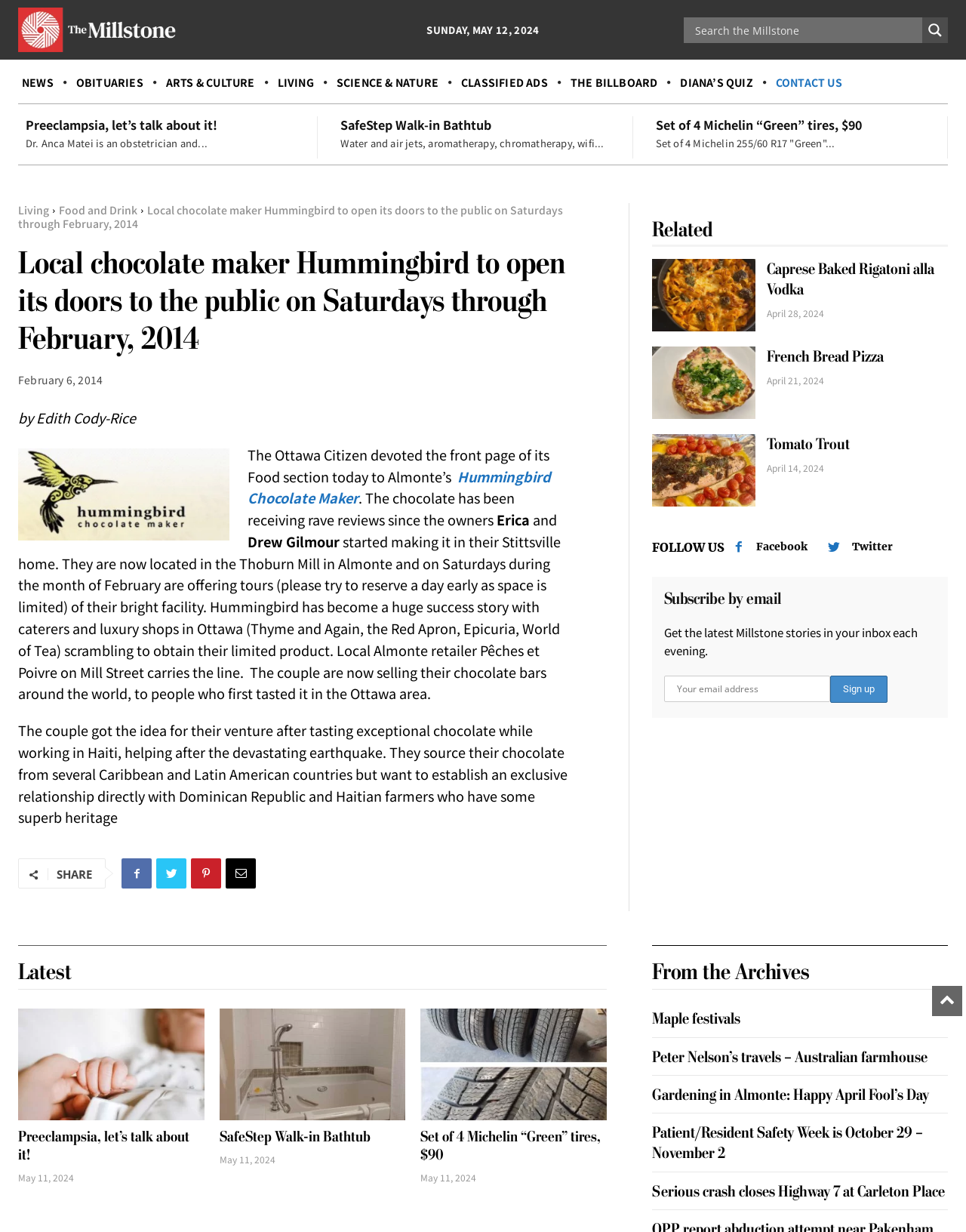What is the location of Hummingbird Chocolate Maker?
Using the image, answer in one word or phrase.

Almonte